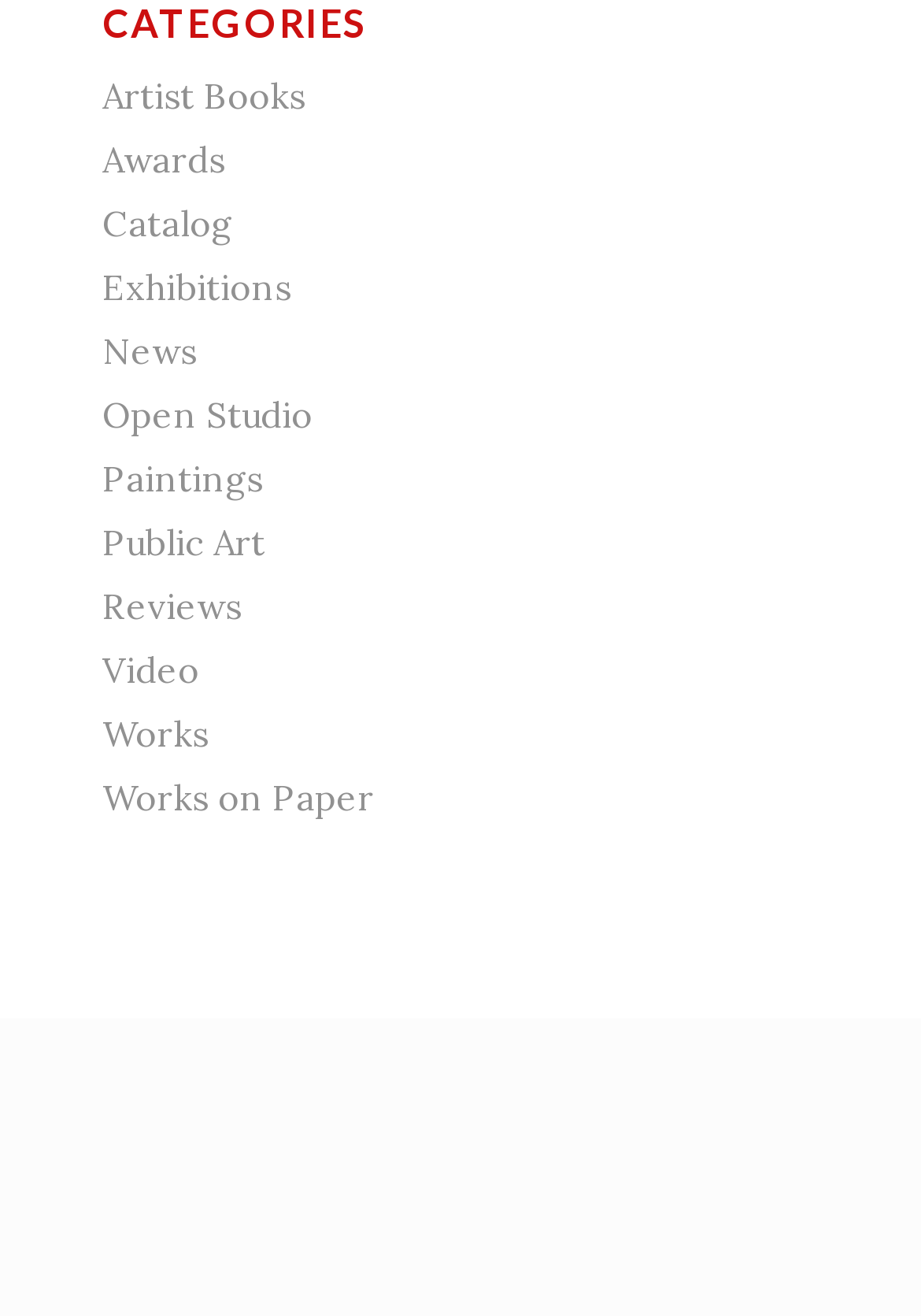Based on what you see in the screenshot, provide a thorough answer to this question: How many categories are available?

By counting the number of link elements under the 'CATEGORIES' heading, I found that there are 12 categories in total.